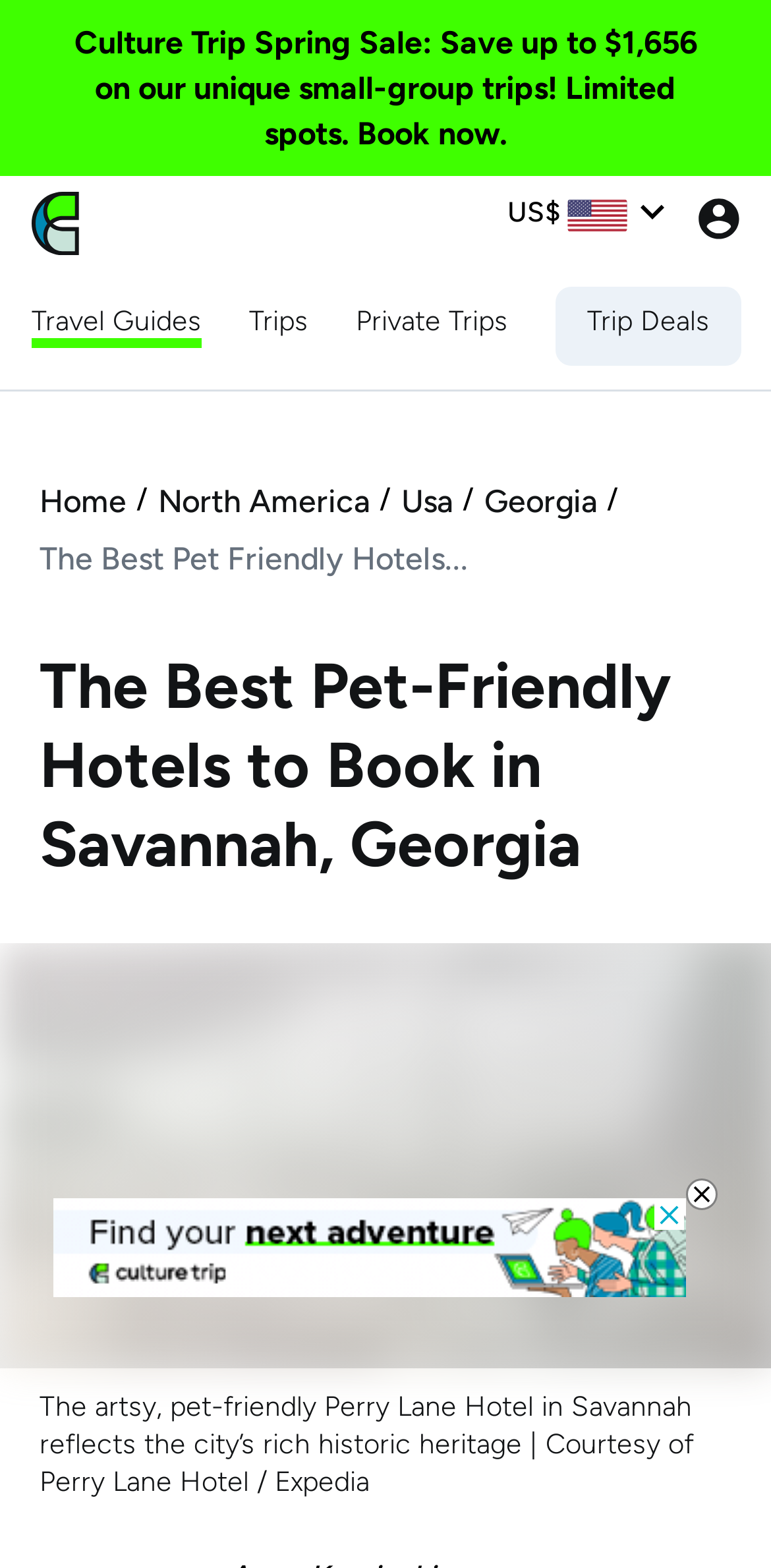What is the theme of the webpage?
Please give a detailed answer to the question using the information shown in the image.

The heading 'The Best Pet-Friendly Hotels to Book in Savannah, Georgia' and the content of the webpage suggest that the theme of the webpage is pet-friendly hotels.